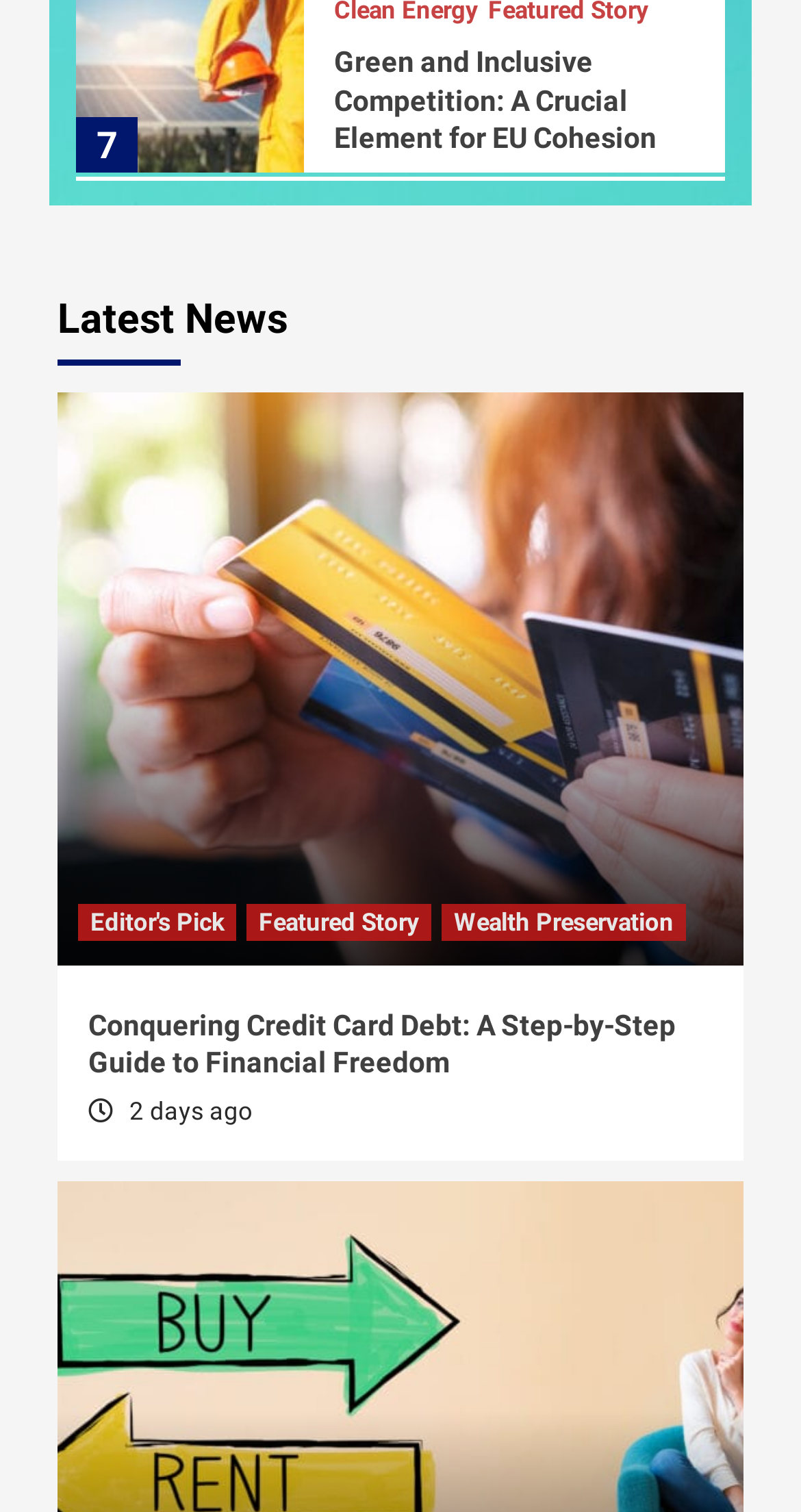Please specify the bounding box coordinates in the format (top-left x, top-left y, bottom-right x, bottom-right y), with all values as floating point numbers between 0 and 1. Identify the bounding box of the UI element described by: Wealth Preservation

[0.417, 0.753, 0.691, 0.77]